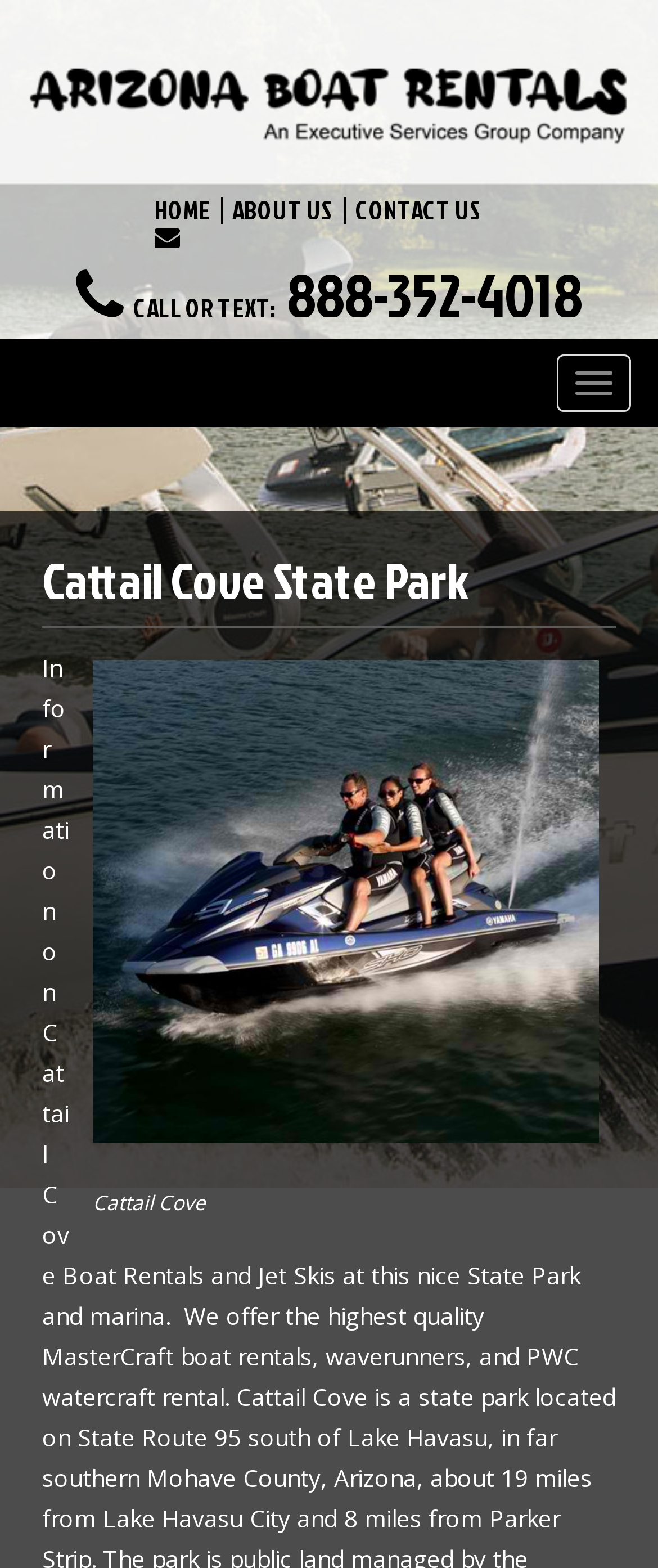Given the element description: "888-352-4018", predict the bounding box coordinates of the UI element it refers to, using four float numbers between 0 and 1, i.e., [left, top, right, bottom].

[0.436, 0.161, 0.885, 0.215]